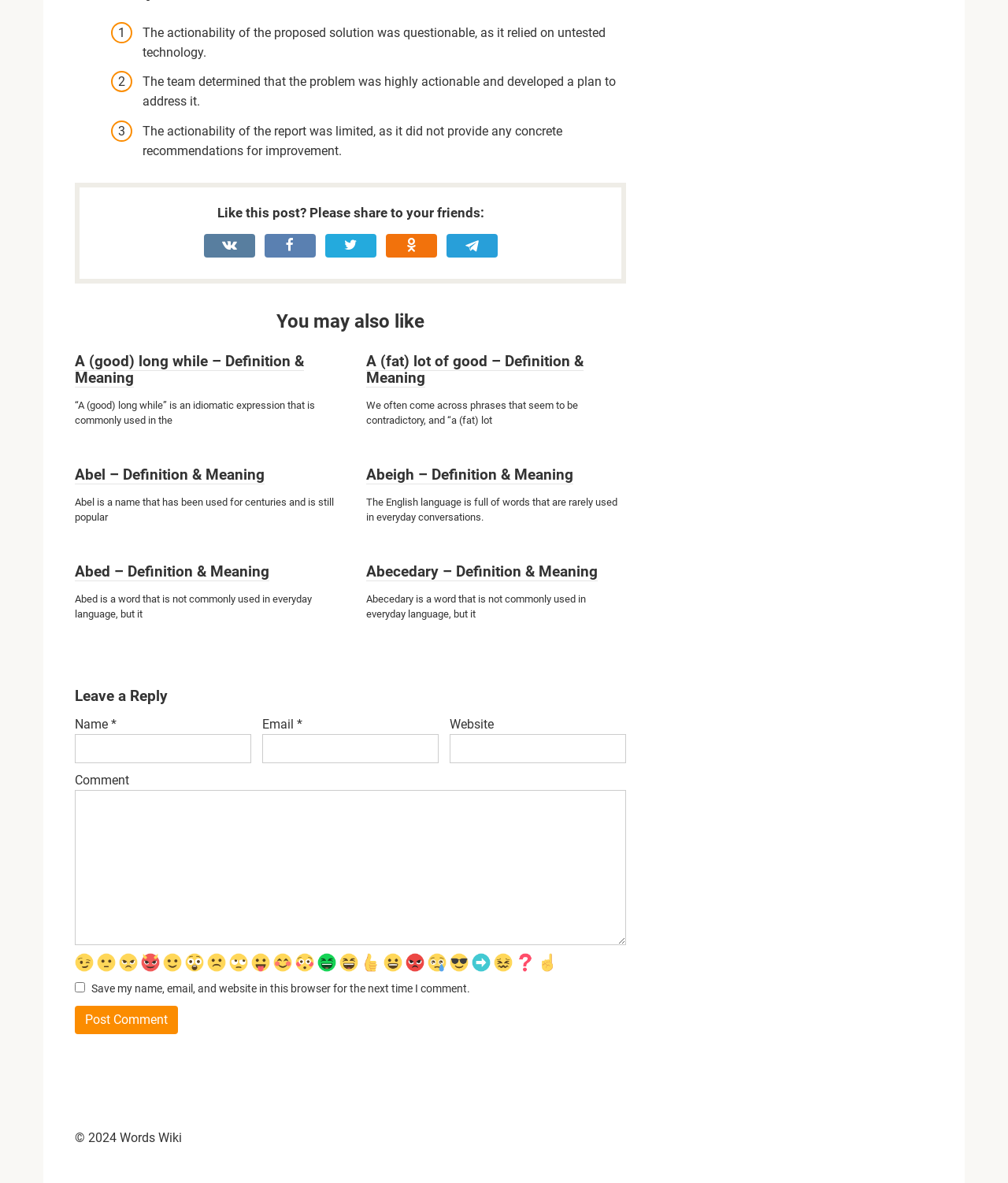Using the image as a reference, answer the following question in as much detail as possible:
What can you do with the text boxes?

The text boxes on the webpage are for users to leave a comment or reply to a post. The required fields are Name, Email, and Comment, and users can also provide their website URL optionally. The text boxes are part of a comment form that allows users to interact with the website content.